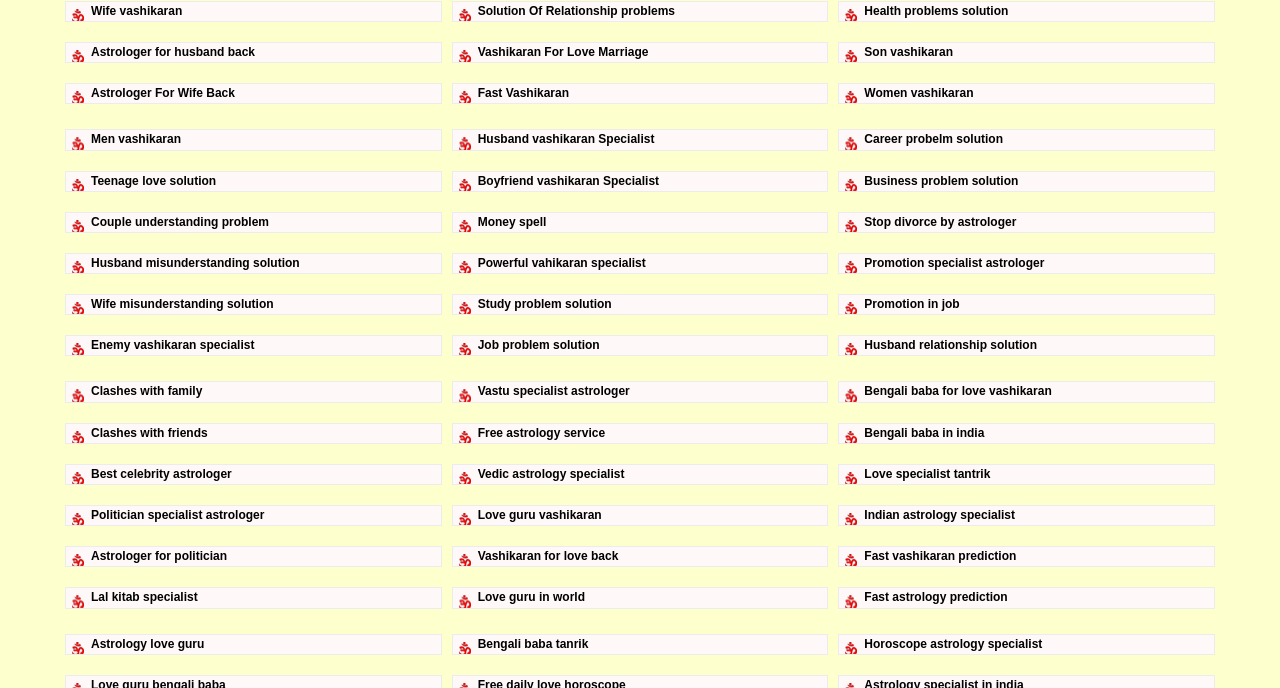What is the purpose of the 'Vashikaran For Love Marriage' link?
Based on the visual information, provide a detailed and comprehensive answer.

The link 'Vashikaran For Love Marriage' is likely to provide a solution or guidance for individuals seeking to get married to their loved ones, possibly using vashikaran techniques or astrological advice.